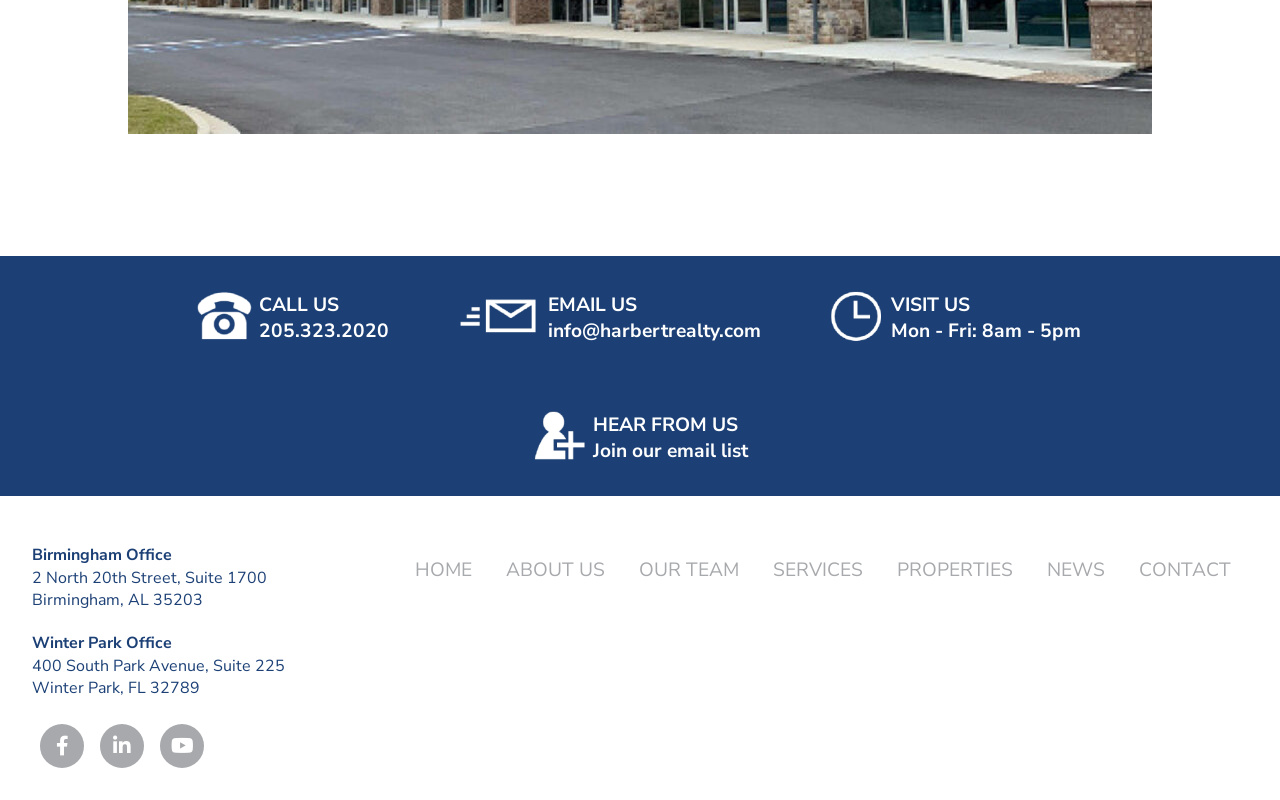Given the element description, predict the bounding box coordinates in the format (top-left x, top-left y, bottom-right x, bottom-right y), using floating point numbers between 0 and 1: Winter Park, FL 32789

[0.025, 0.846, 0.156, 0.874]